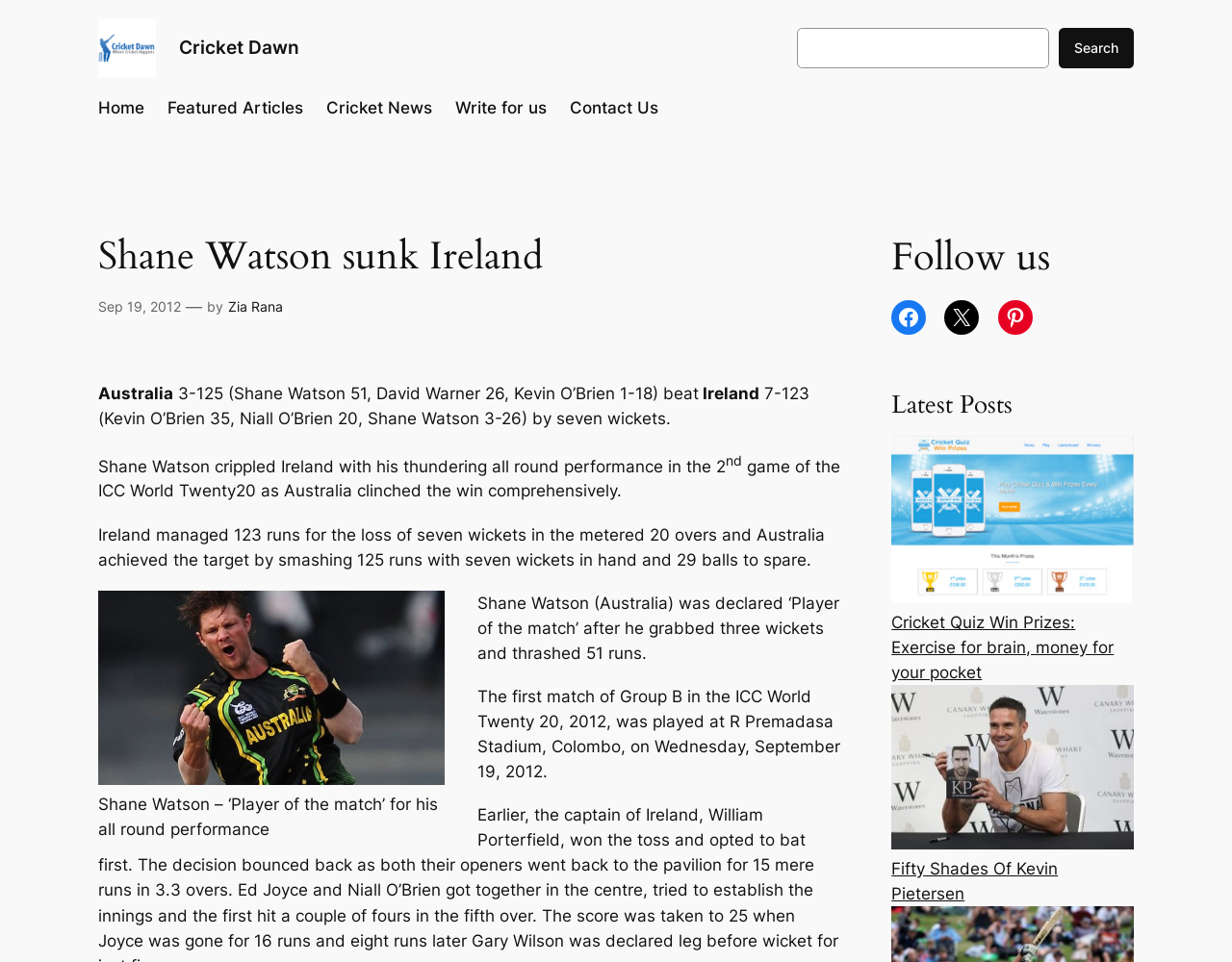Please identify the bounding box coordinates of the clickable region that I should interact with to perform the following instruction: "Go to the home page". The coordinates should be expressed as four float numbers between 0 and 1, i.e., [left, top, right, bottom].

[0.08, 0.099, 0.117, 0.125]